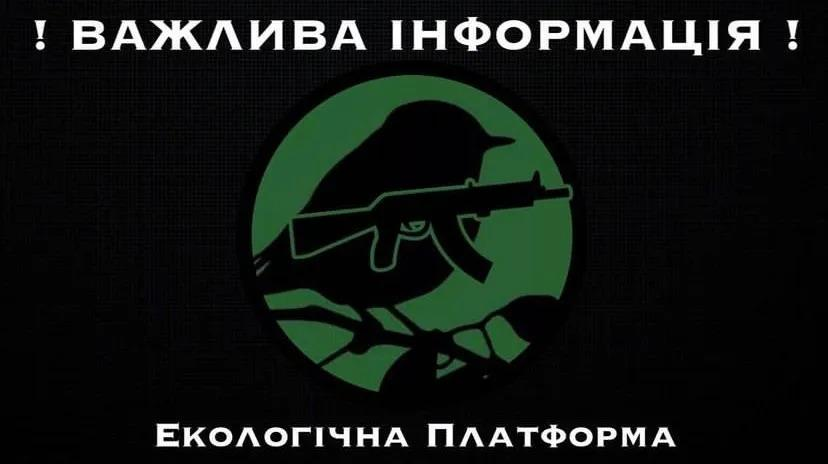Describe the image in great detail, covering all key points.

The image features an emblematic representation associated with the Eco Platform, a movement rooted in environmental activism and social justice in Ukraine. At the center, there is a silhouette of a bird perched on a branch, juxtaposed with a stylized firearm, symbolizing the intersection of nature and resistance. The text in Ukrainian reads "ВАЖЛИВА ІНФОРМАЦІЯ!" meaning "IMPORTANT INFORMATION!" at the top, and "ЕКОЛОГІЧНА ПЛАТФОРМА" translating to "ECOLOGICAL PLATFORM" at the bottom. This imagery reflects the group's mission to unite eco-anarchist movements in a collective front, emphasizing their commitment to environmental protection alongside social justice and activism amidst contemporary challenges in Ukraine.